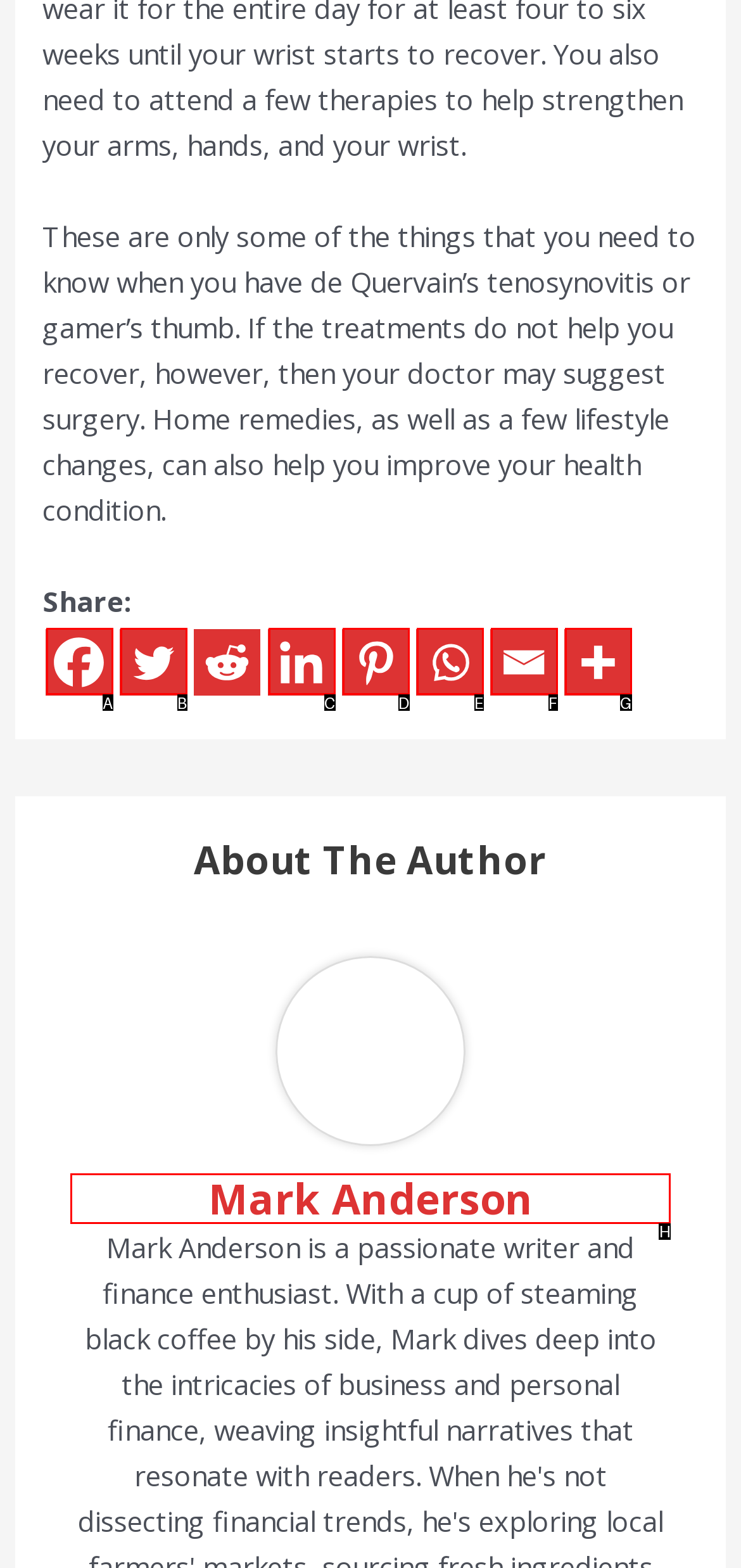Identify the option that corresponds to the given description: alt="University of Toronto Magazine". Reply with the letter of the chosen option directly.

None